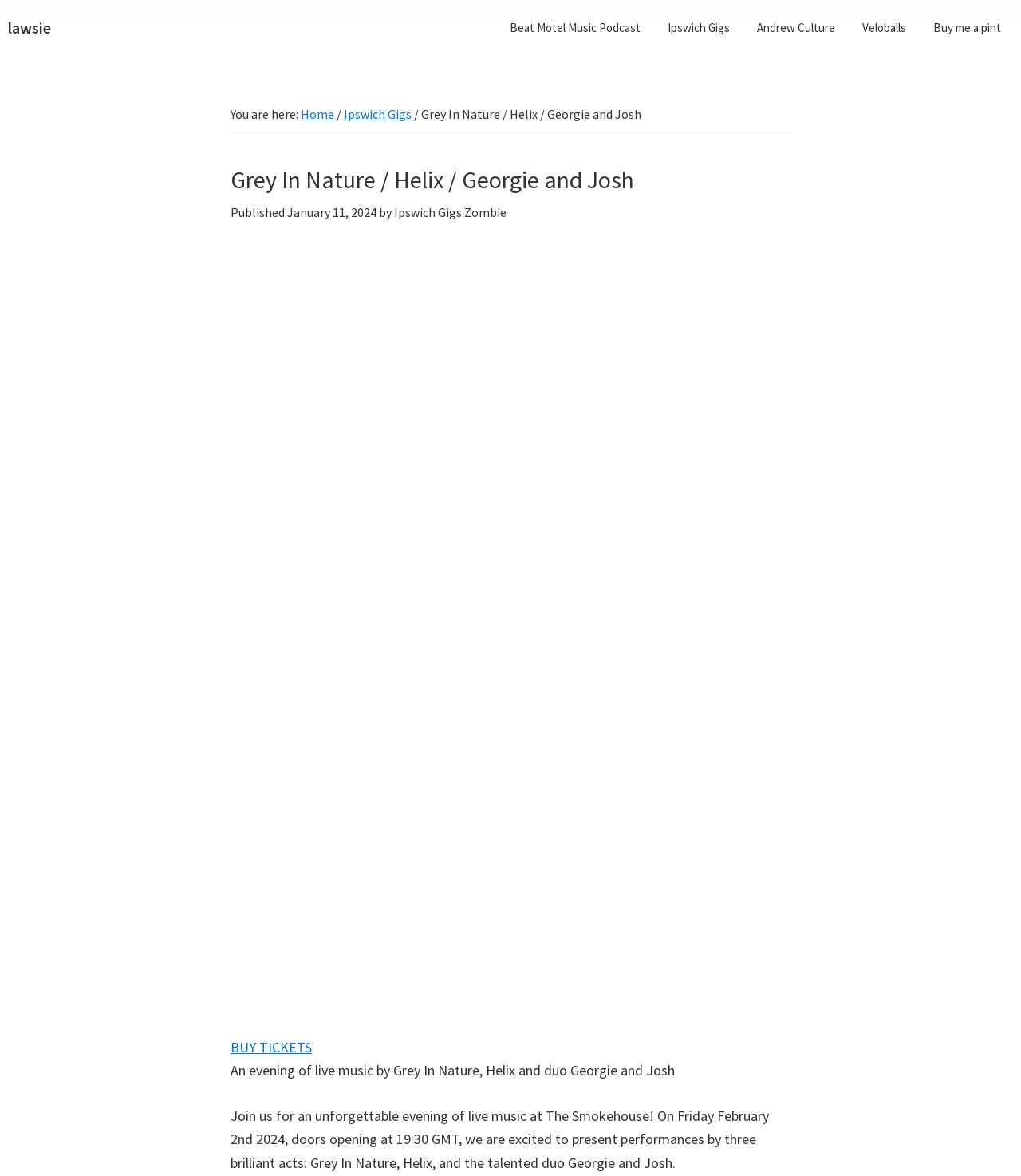Based on what you see in the screenshot, provide a thorough answer to this question: What time do the doors open?

I found the door opening time by reading the text description of the event, which mentions 'doors opening at 19:30 GMT' as part of the event details.